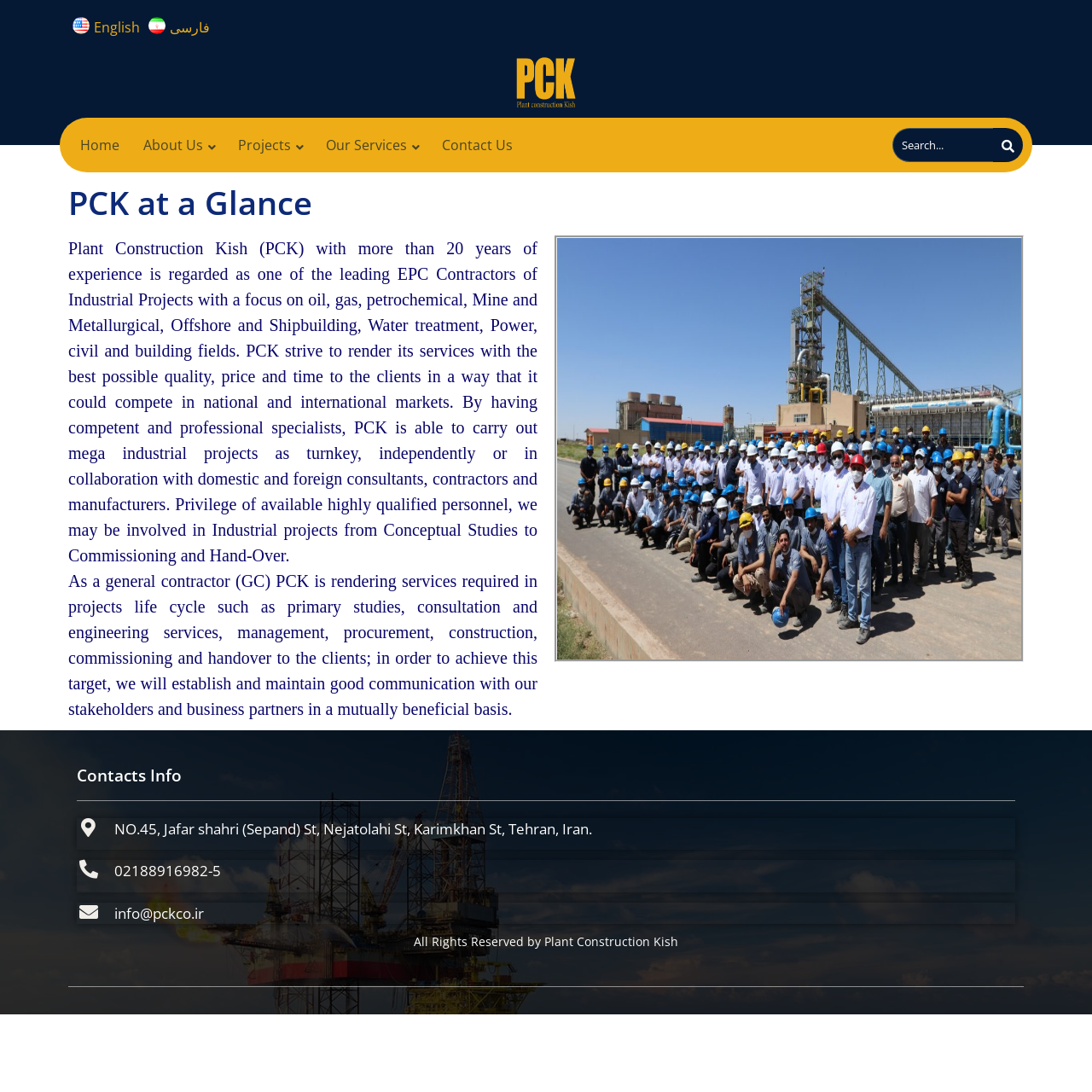What services does PCK provide?
Kindly answer the question with as much detail as you can.

I found the services provided by PCK by reading the StaticText element with the text 'Plant Construction Kish (PCK)\xa0with more than 20 years of experience is regarded as one of the leading EPC Contractors of Industrial Projects...' which mentions the services provided by the company.